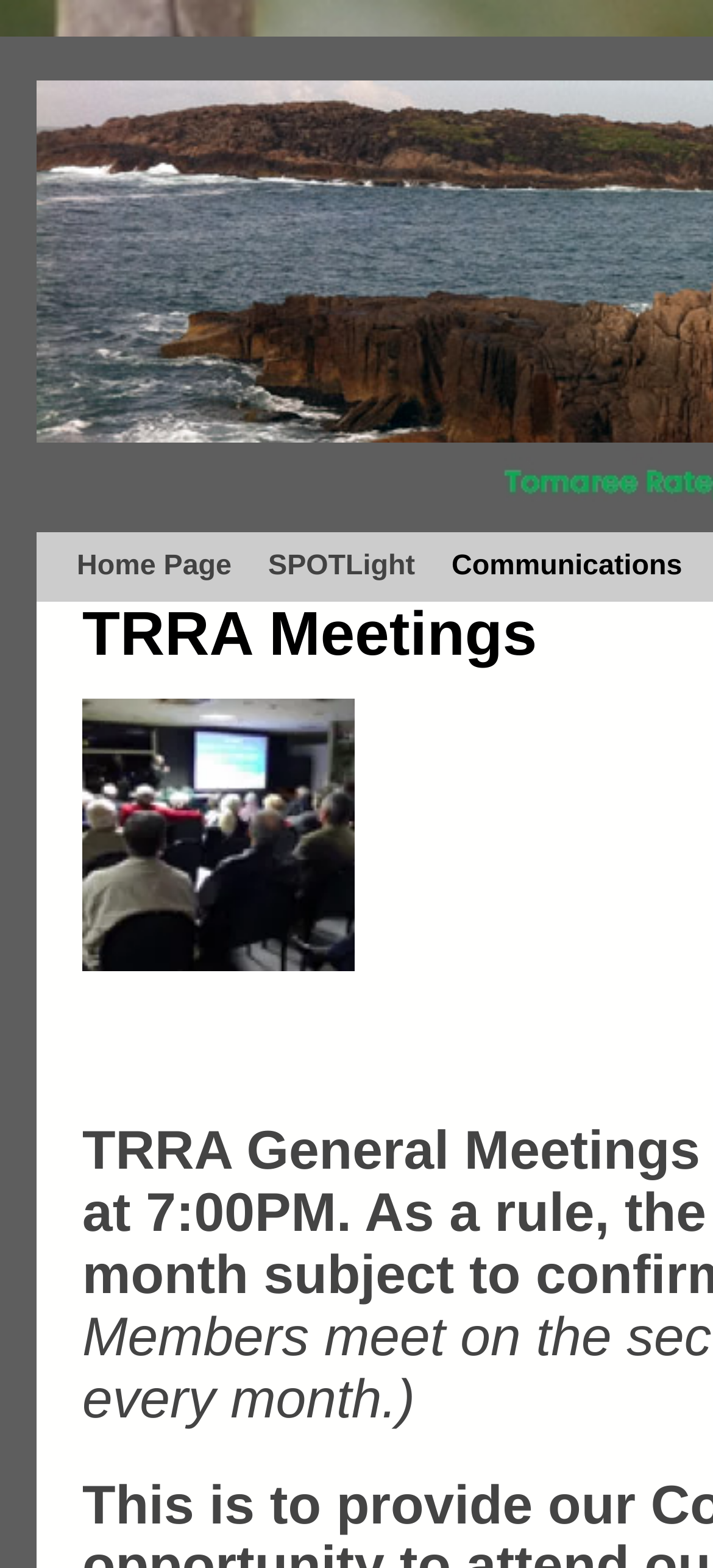Identify the bounding box coordinates for the UI element described by the following text: "Home Page". Provide the coordinates as four float numbers between 0 and 1, in the format [left, top, right, bottom].

[0.082, 0.339, 0.35, 0.384]